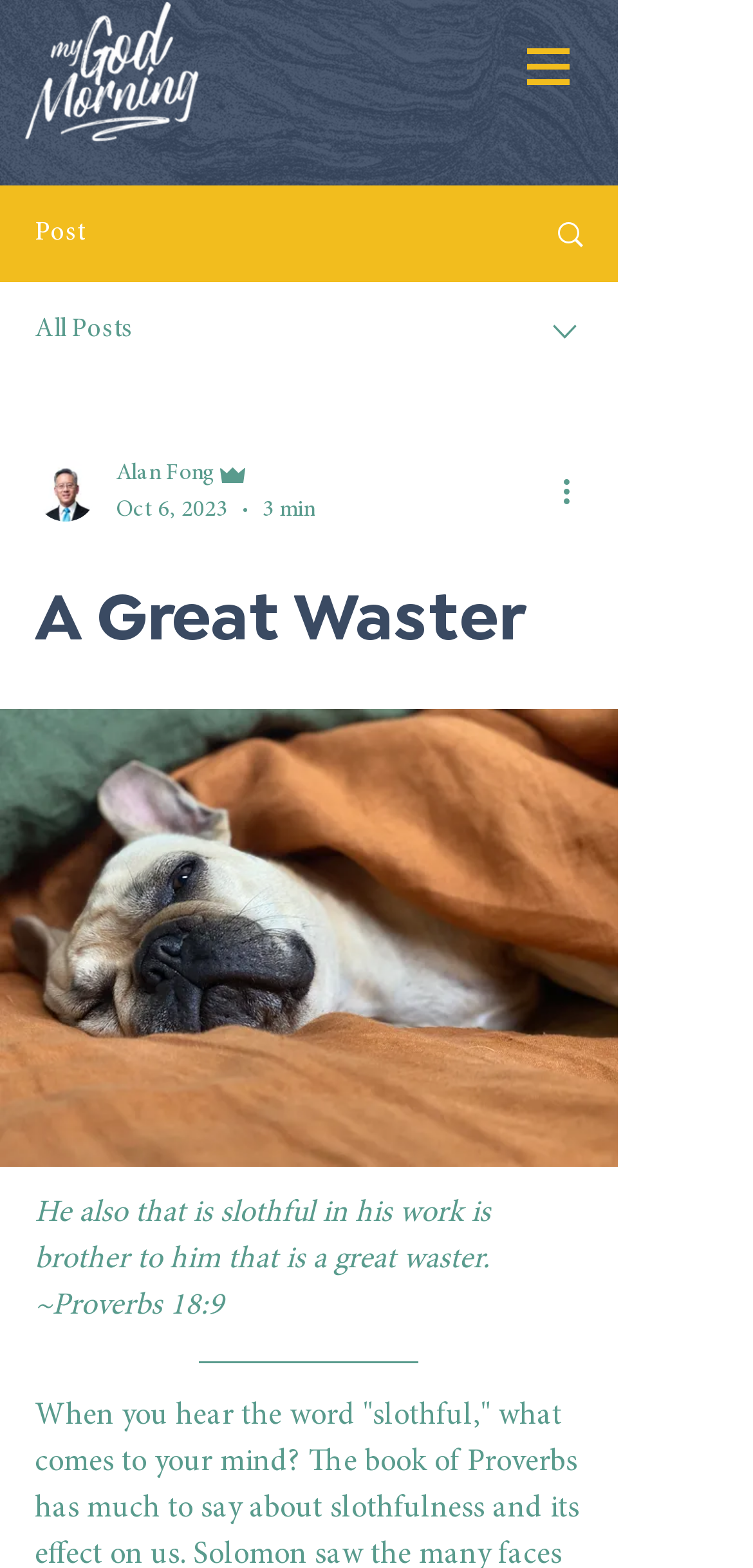Extract the primary header of the webpage and generate its text.

A Great Waster